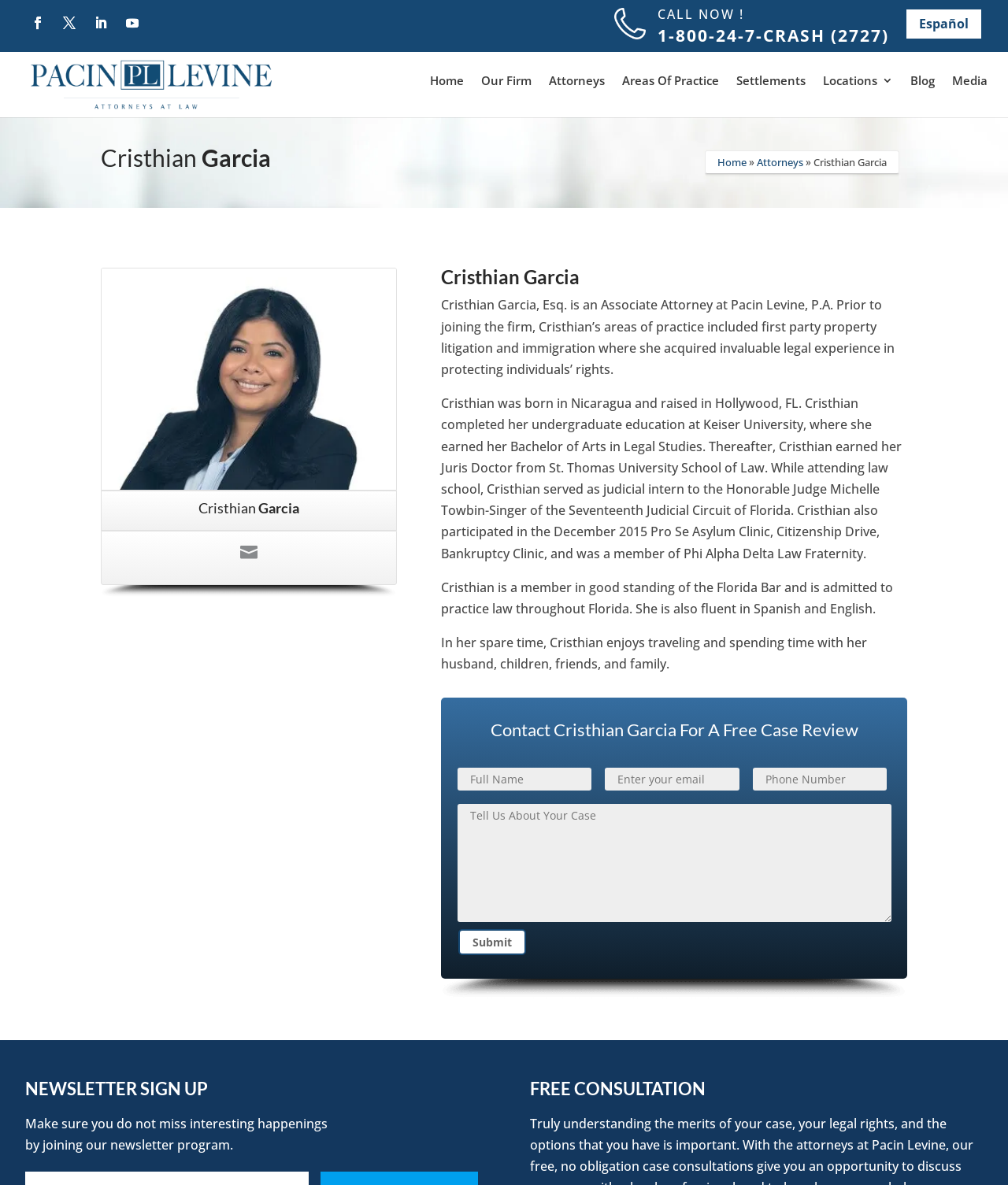Please identify the bounding box coordinates of the clickable area that will fulfill the following instruction: "read the post Modern Transformers, Part 1: Activations". The coordinates should be in the format of four float numbers between 0 and 1, i.e., [left, top, right, bottom].

None